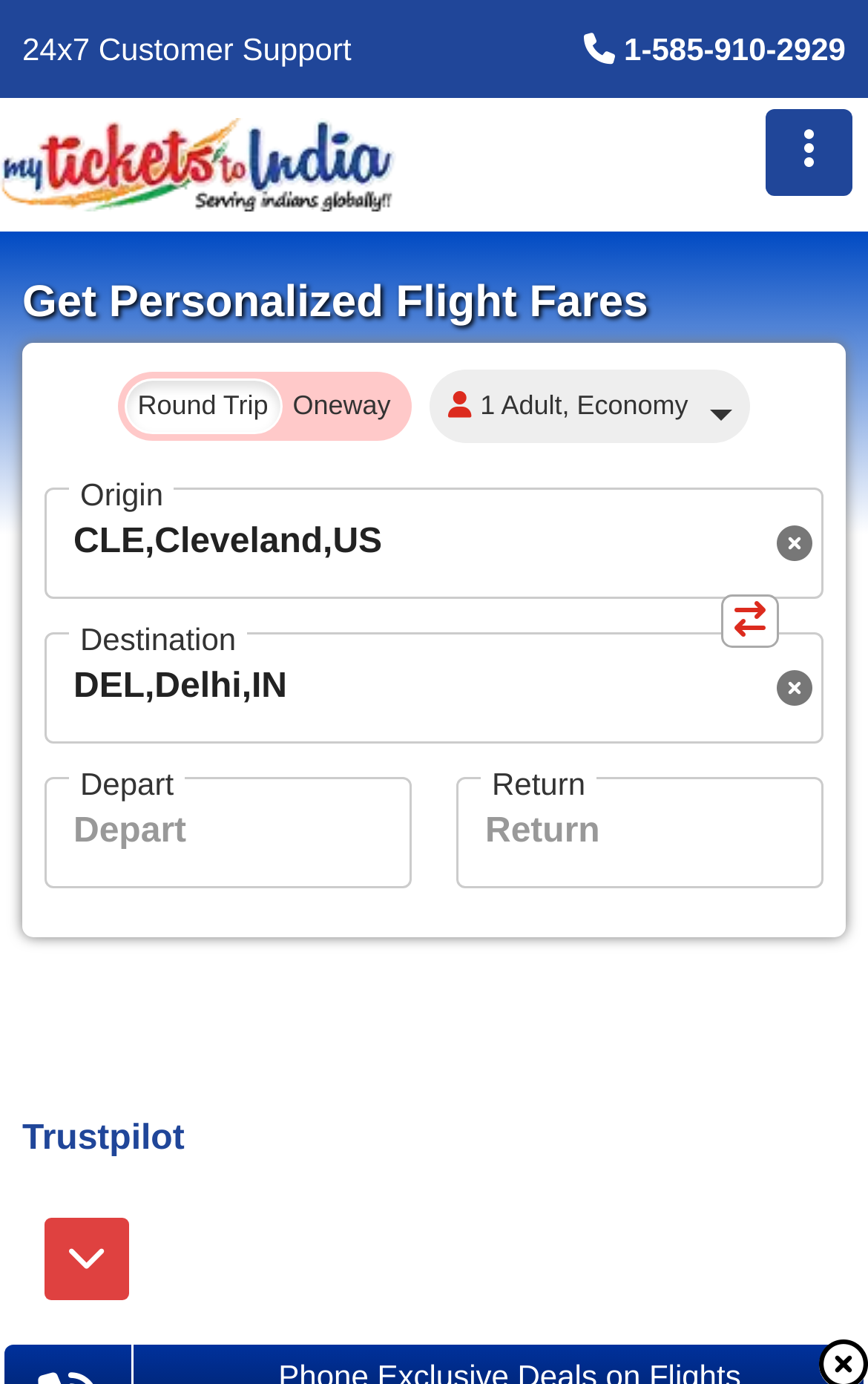Based on the image, provide a detailed response to the question:
What is the destination city?

I found this information in the 'Destination' field, where the default value is 'DEL, Delhi, IN'.